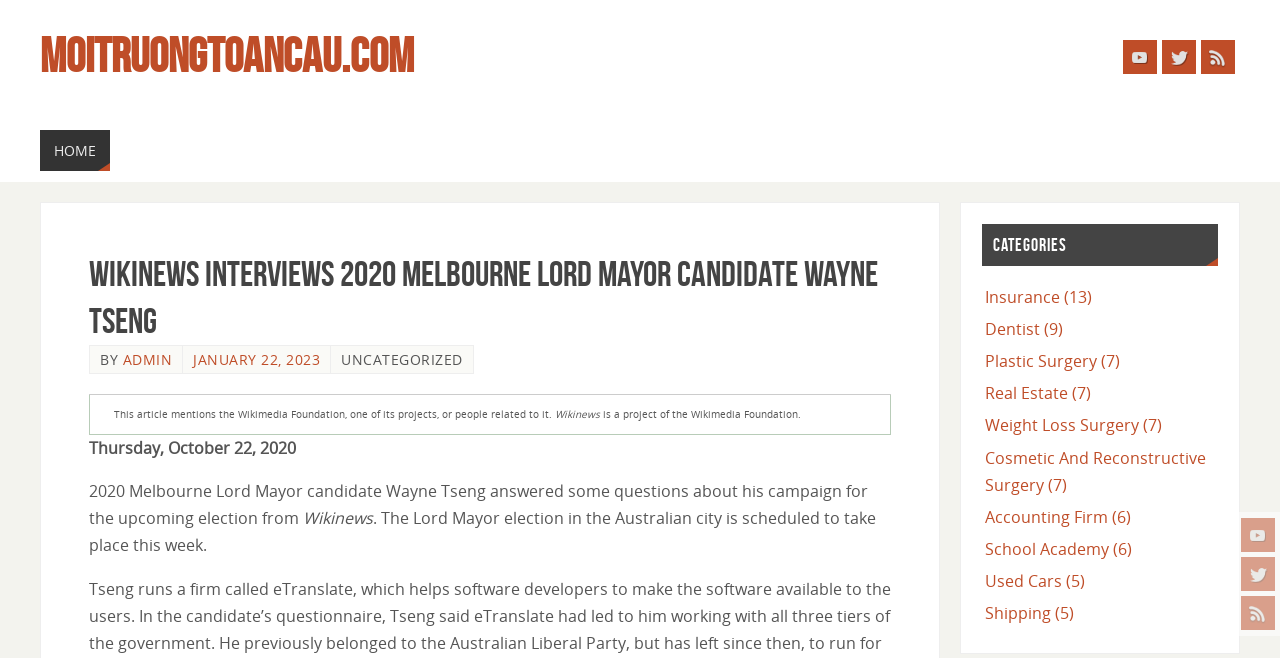Please determine the primary heading and provide its text.

Wikinews interviews 2020 Melbourne Lord Mayor Candidate Wayne Tseng